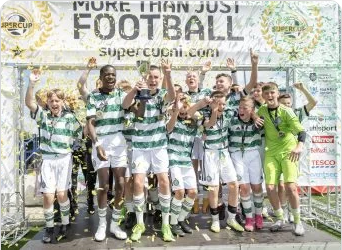What is written on the backdrop?
Look at the screenshot and respond with a single word or phrase.

MORE THAN JUST FOOTBALL